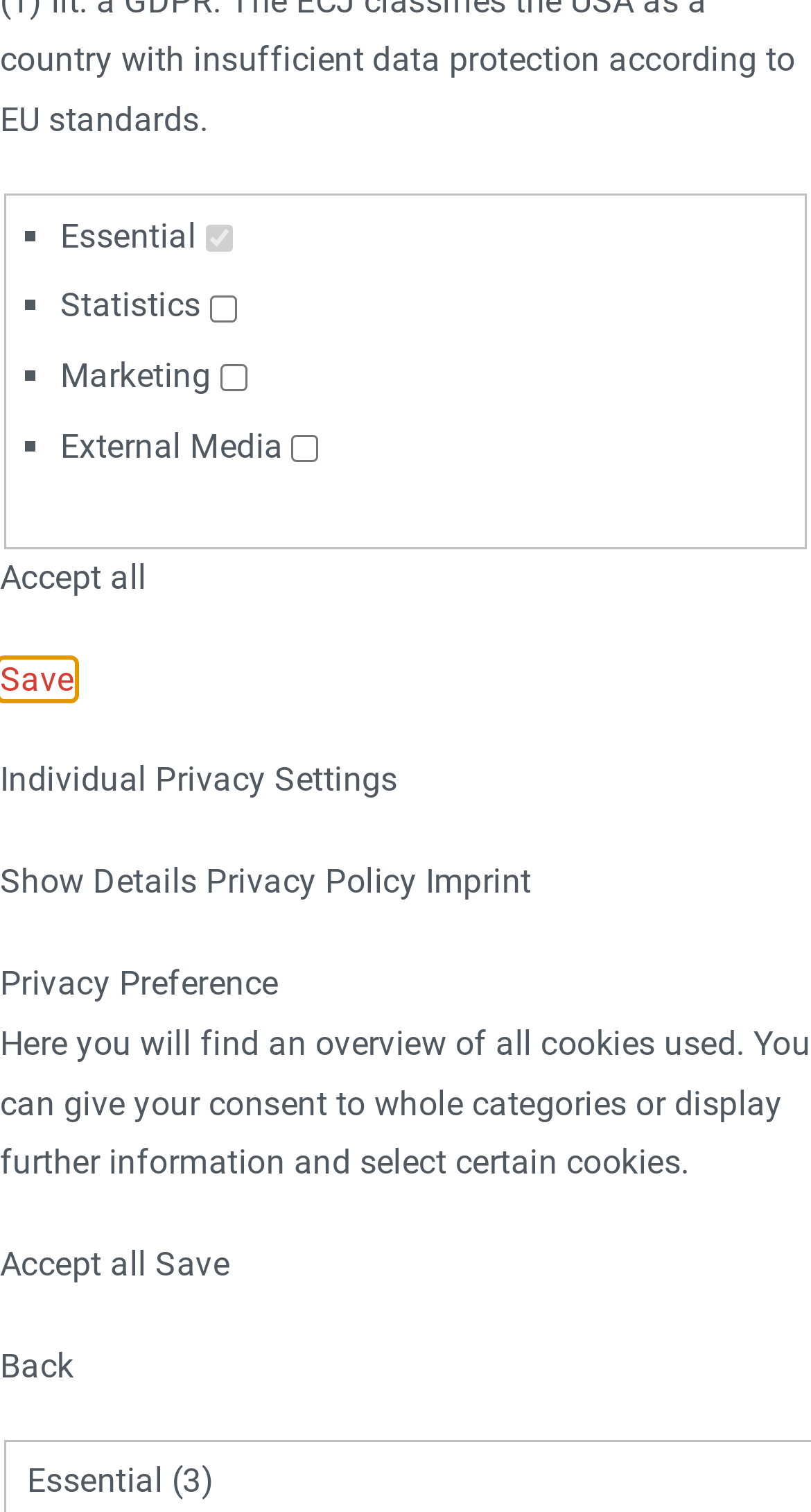What is the first option in the privacy preference?
Look at the image and provide a short answer using one word or a phrase.

Essential